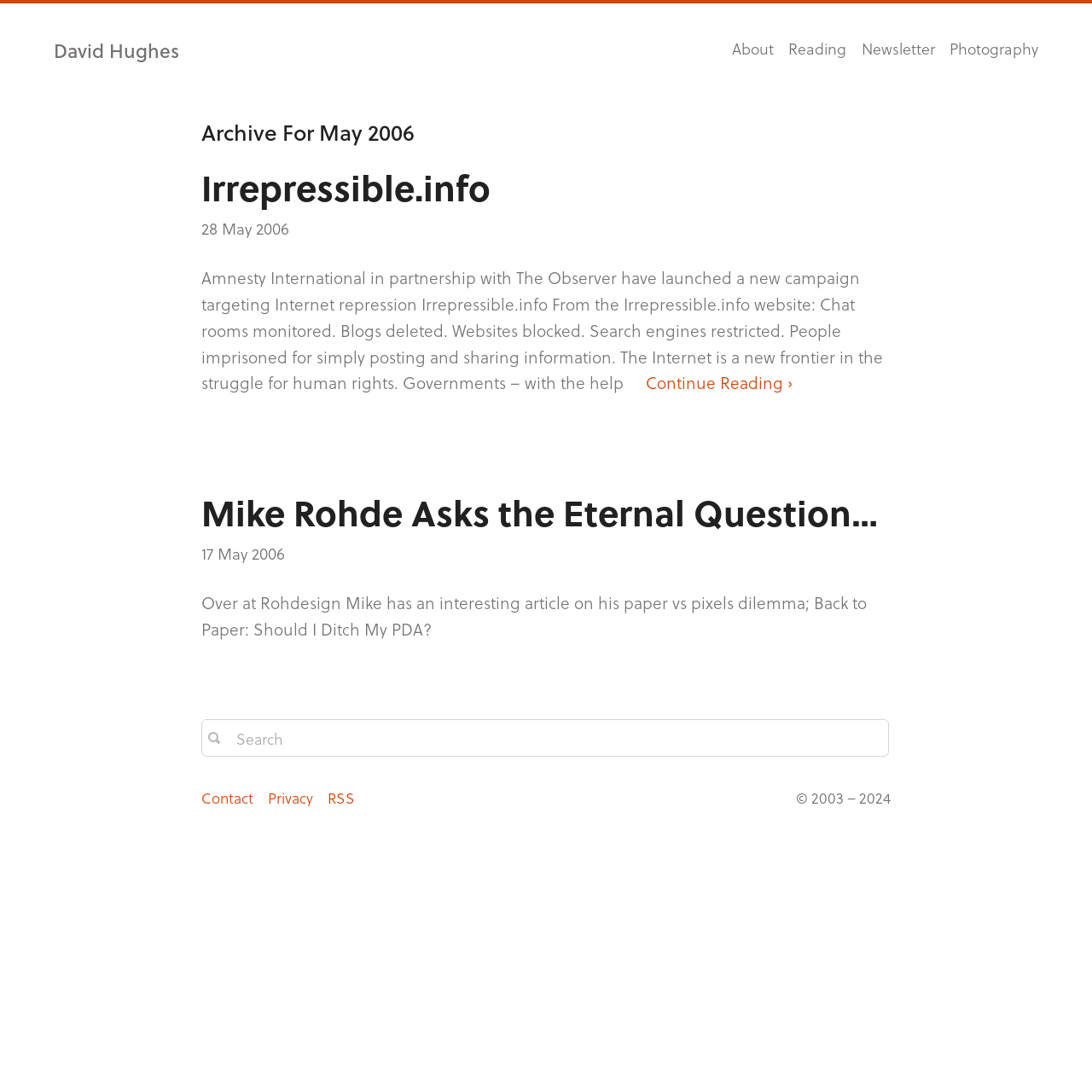Locate the bounding box coordinates of the clickable region to complete the following instruction: "go to David Hughes' homepage."

[0.049, 0.033, 0.164, 0.059]